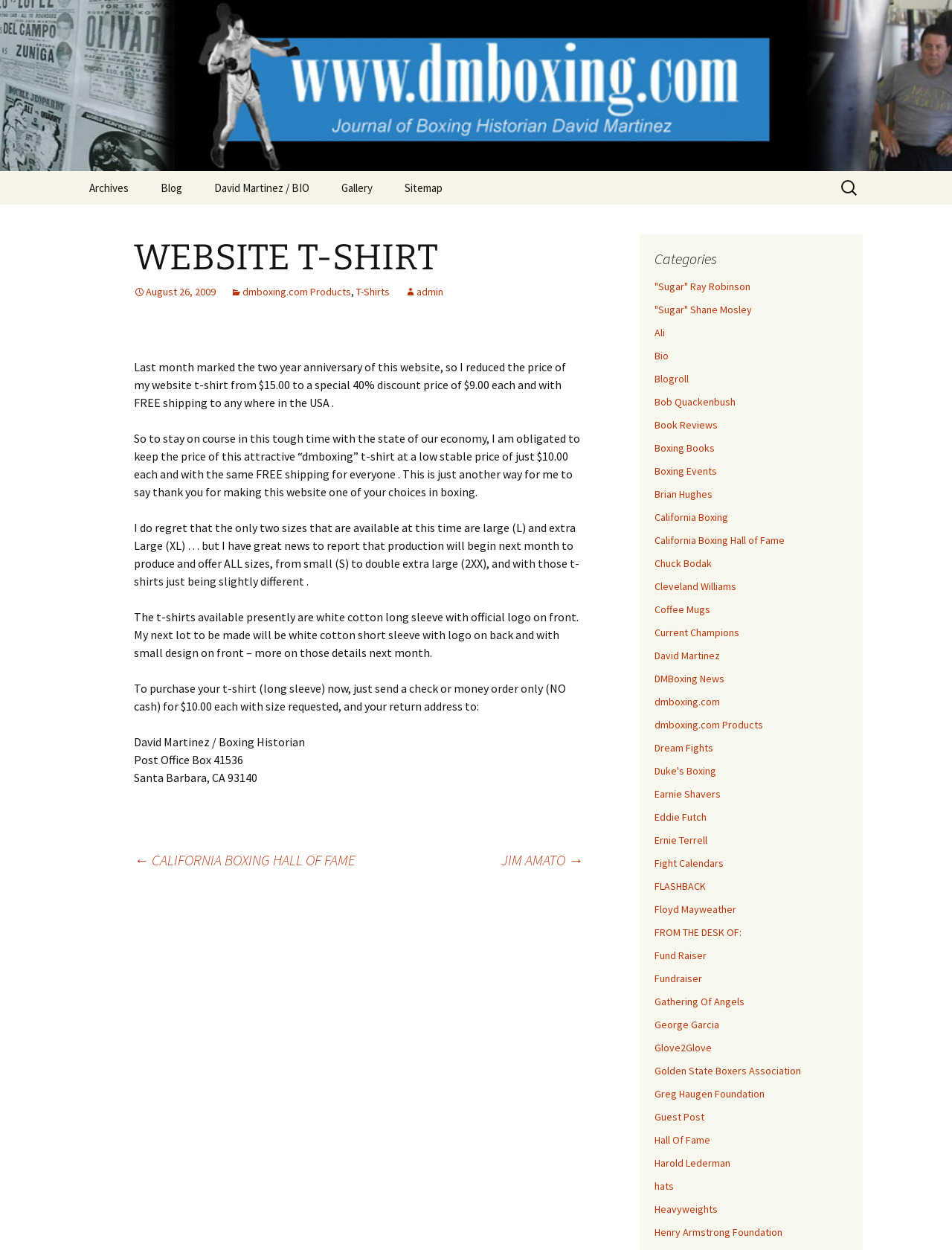Based on what you see in the screenshot, provide a thorough answer to this question: How can you purchase a t-shirt?

According to the text, to purchase a t-shirt, you need to send a check or money order only (NO cash) for $10.00 each with size requested, and your return address to David Martinez / Boxing Historian, Post Office Box 41536, Santa Barbara, CA 93140.